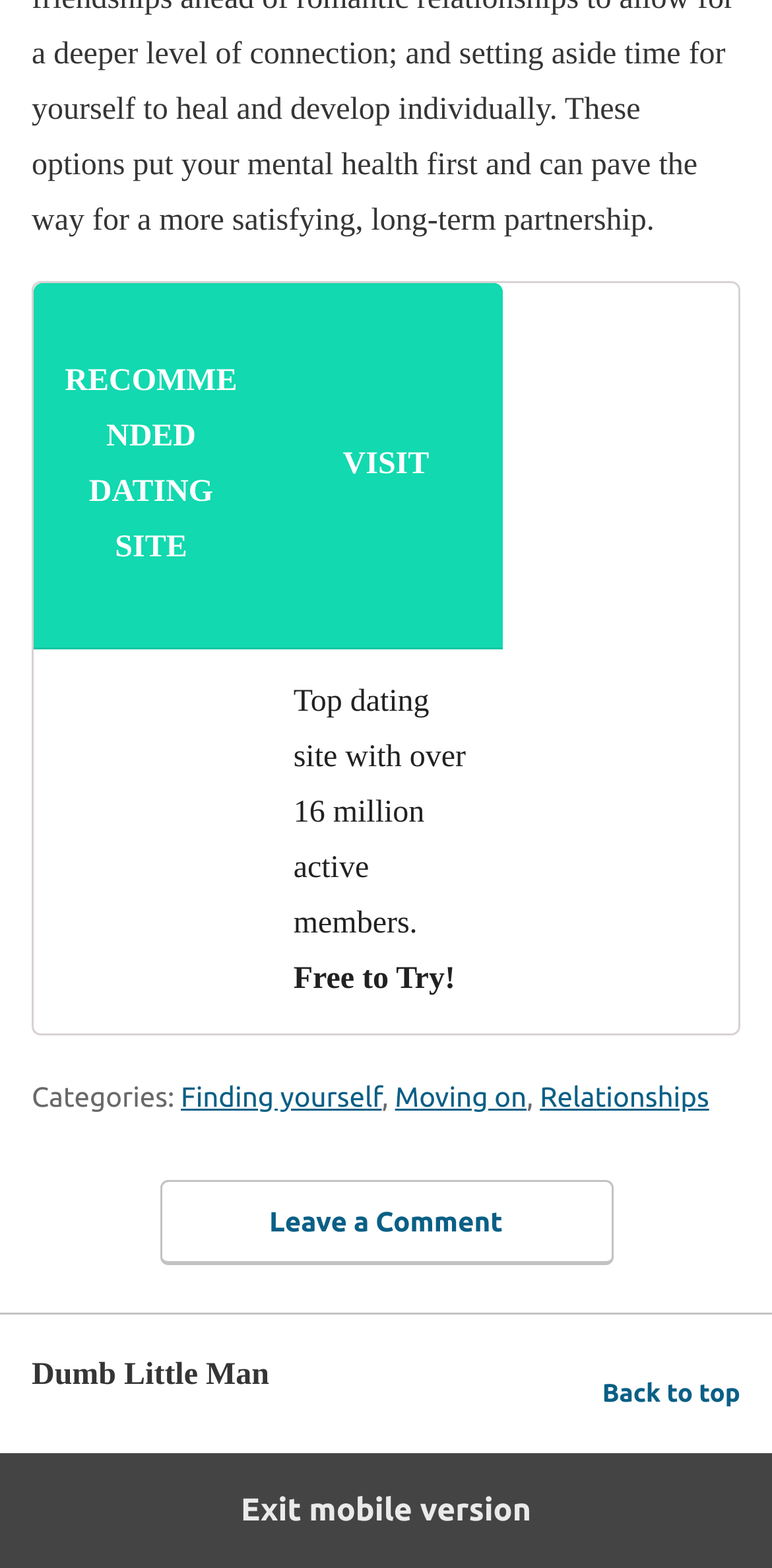Reply to the question with a brief word or phrase: What are the categories listed in the footer?

Finding yourself, Moving on, Relationships